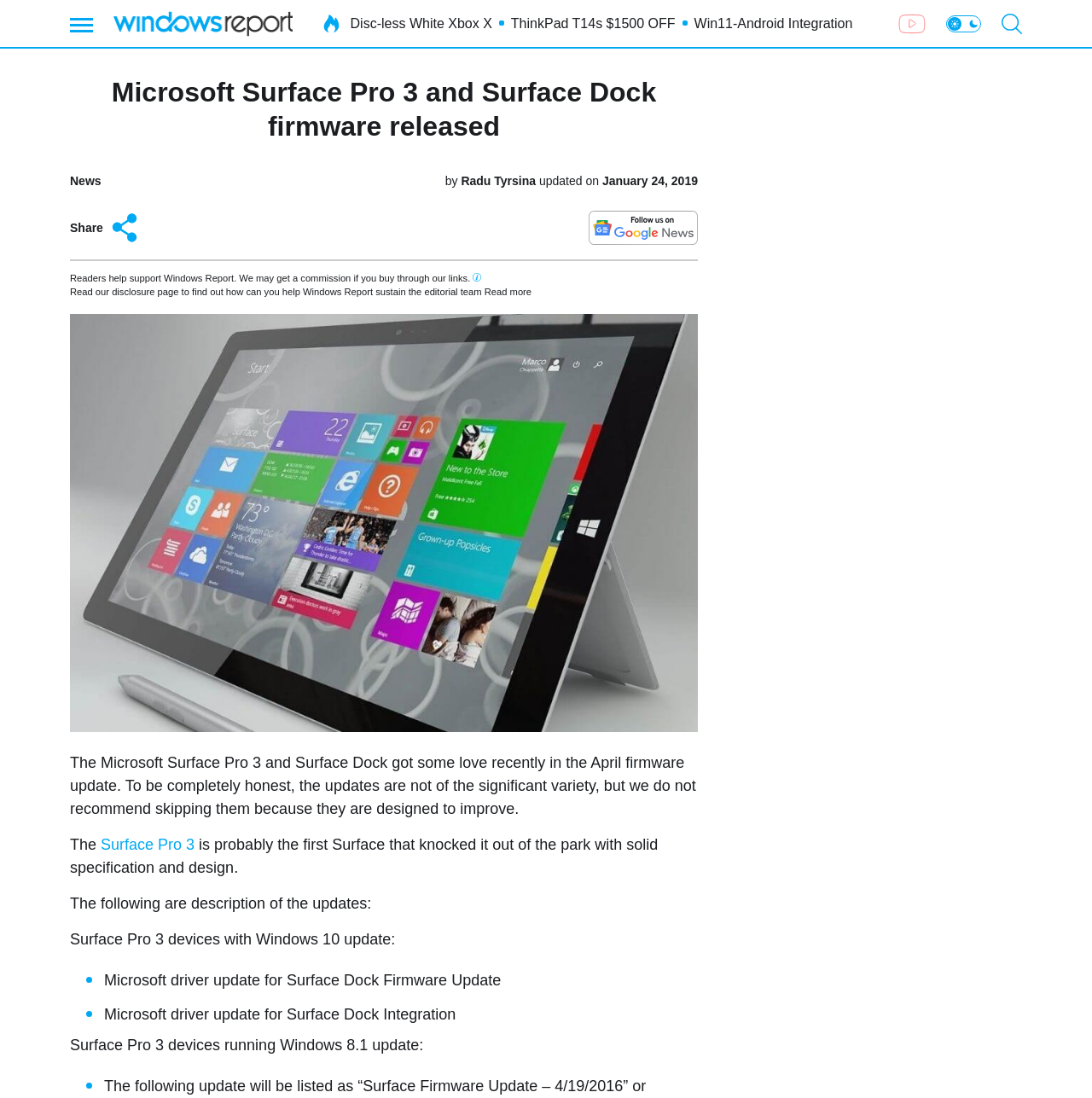Identify the bounding box coordinates of the section to be clicked to complete the task described by the following instruction: "Go to YouTube channel". The coordinates should be four float numbers between 0 and 1, formatted as [left, top, right, bottom].

[0.823, 0.012, 0.848, 0.031]